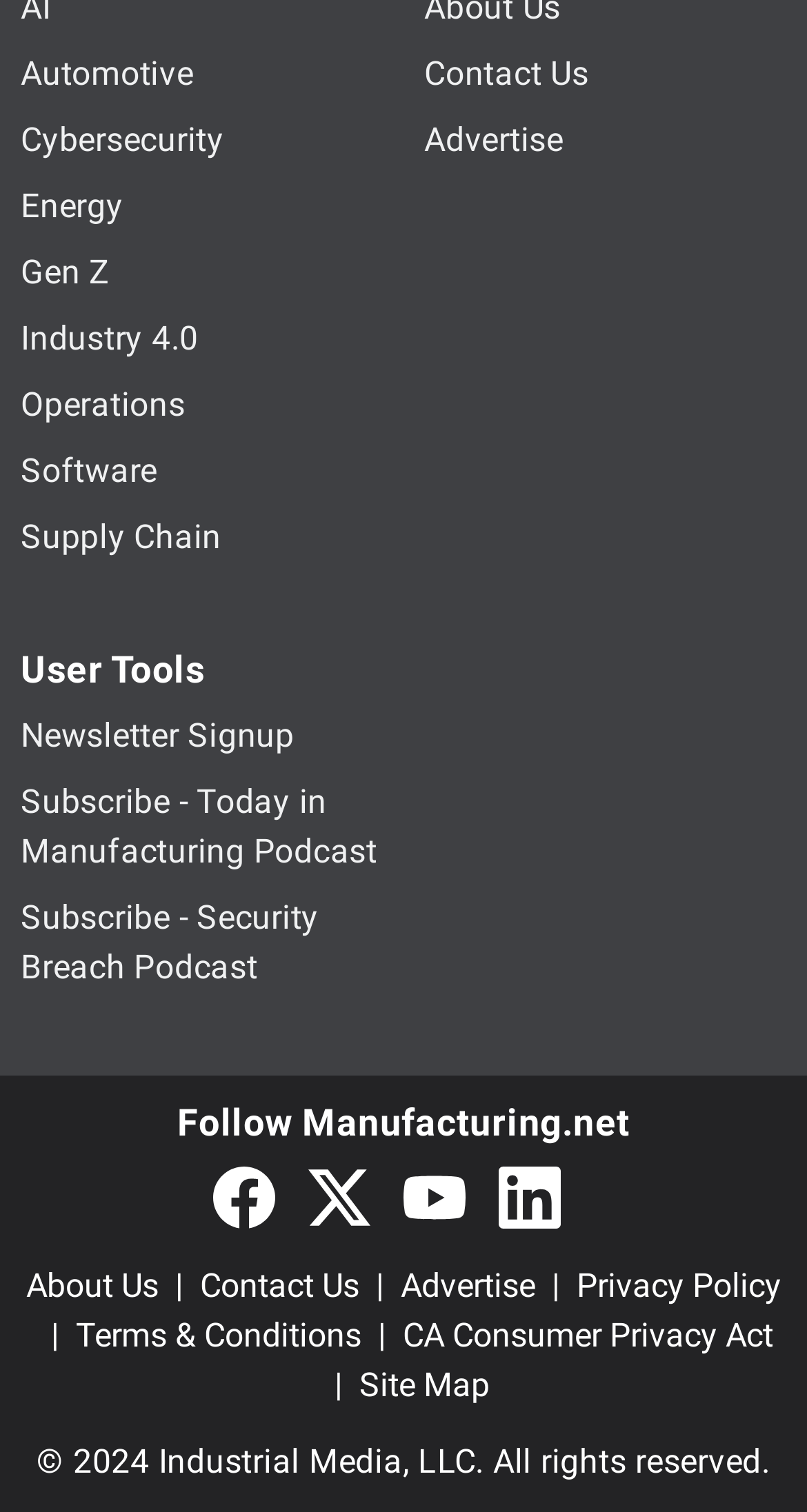What social media platforms can users follow the website on?
Look at the screenshot and respond with a single word or phrase.

Facebook, Twitter, YouTube, LinkedIn